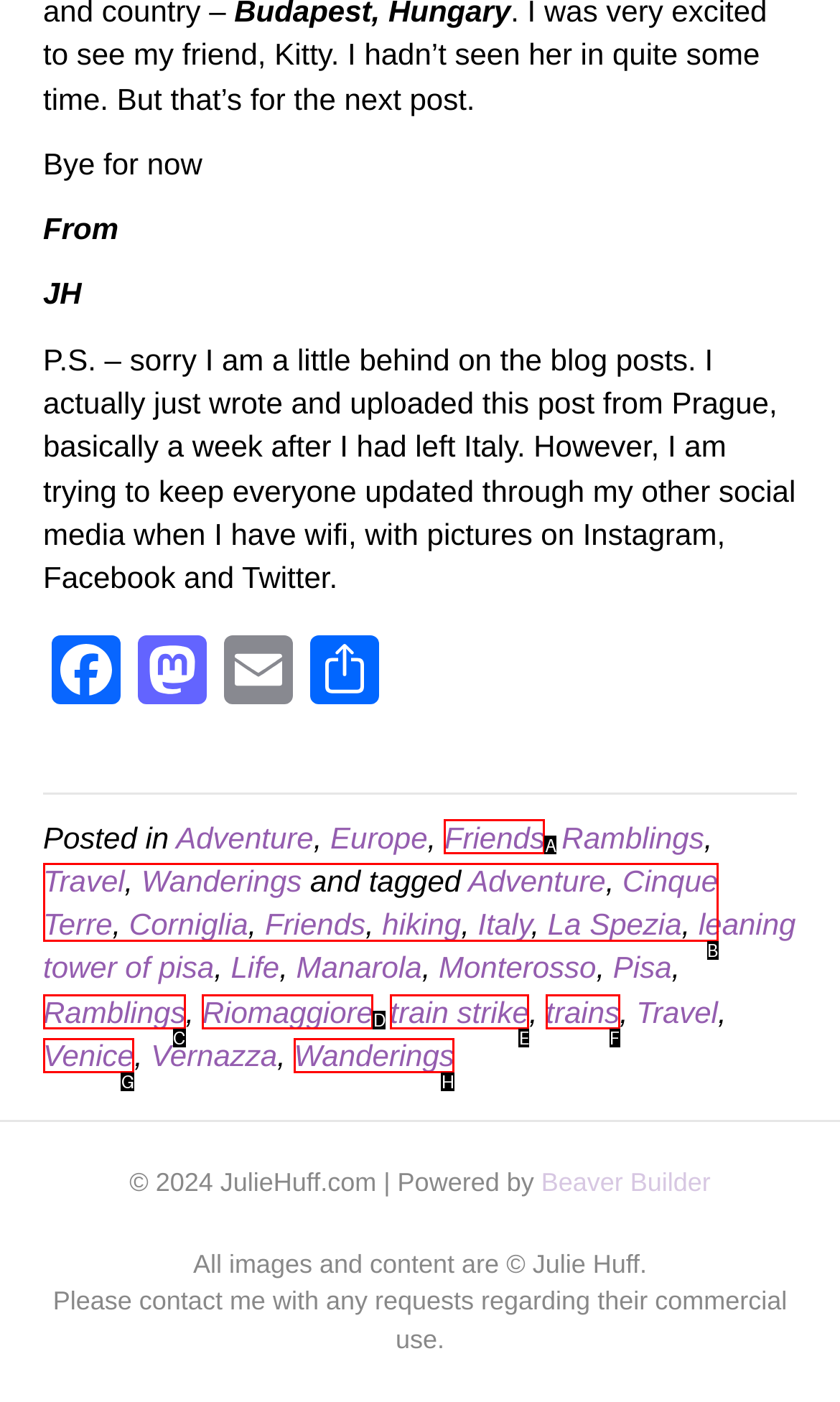Determine which option fits the following description: Cinque Terre
Answer with the corresponding option's letter directly.

B